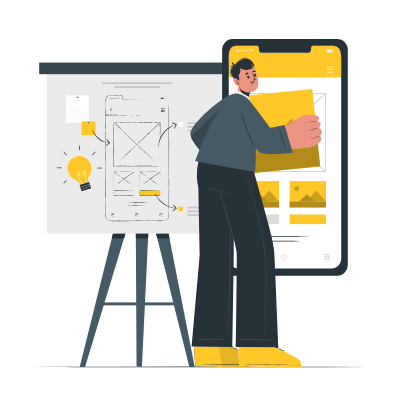What is showcased on the smartphone?
Craft a detailed and extensive response to the question.

The caption states that the smartphone on the right showcases a vibrant application interface, highlighting the transition from concept to execution in the development of the mobile application.